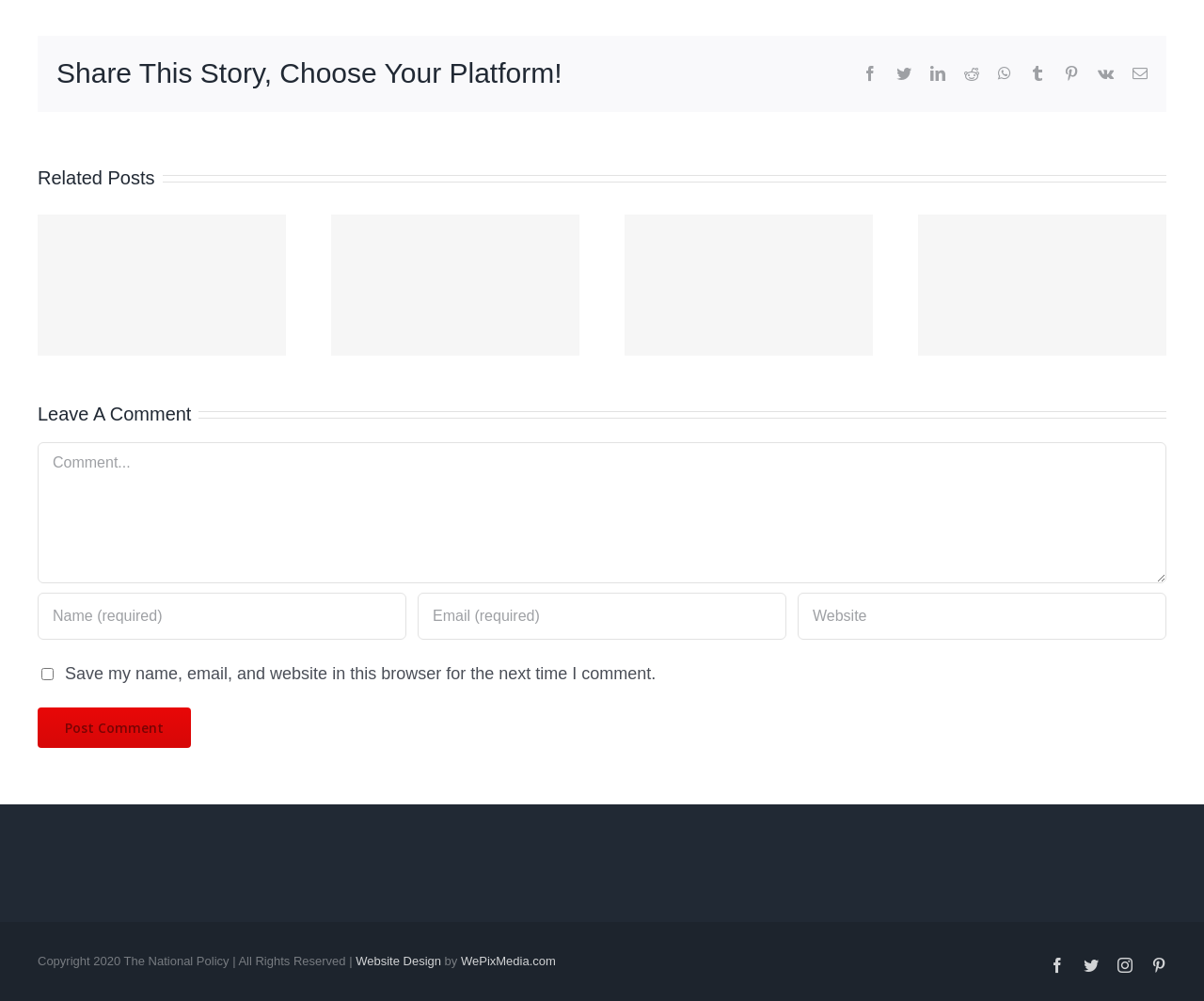Predict the bounding box of the UI element that fits this description: "WePixMedia.com".

[0.383, 0.953, 0.462, 0.967]